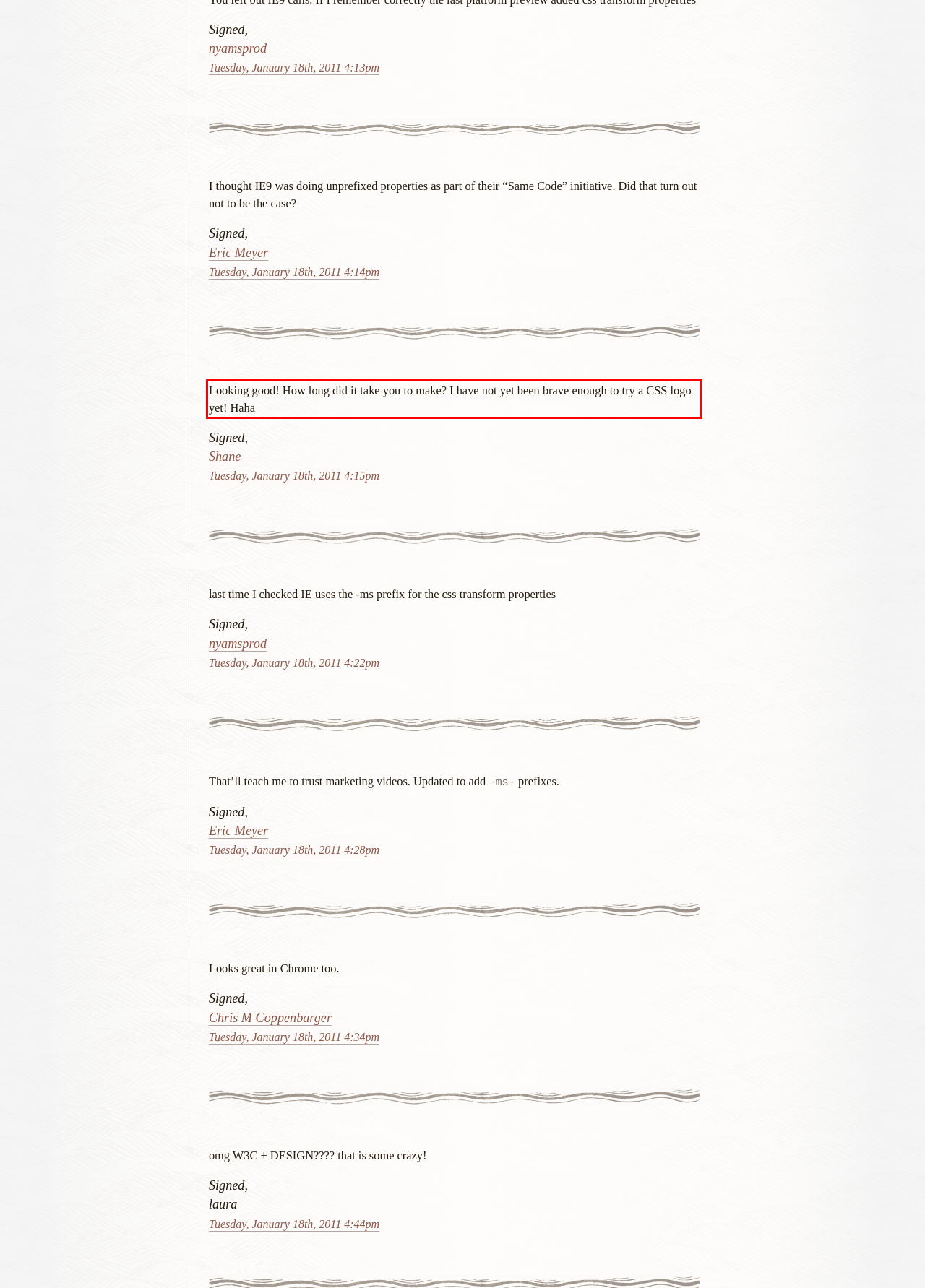Analyze the screenshot of the webpage that features a red bounding box and recognize the text content enclosed within this red bounding box.

Looking good! How long did it take you to make? I have not yet been brave enough to try a CSS logo yet! Haha